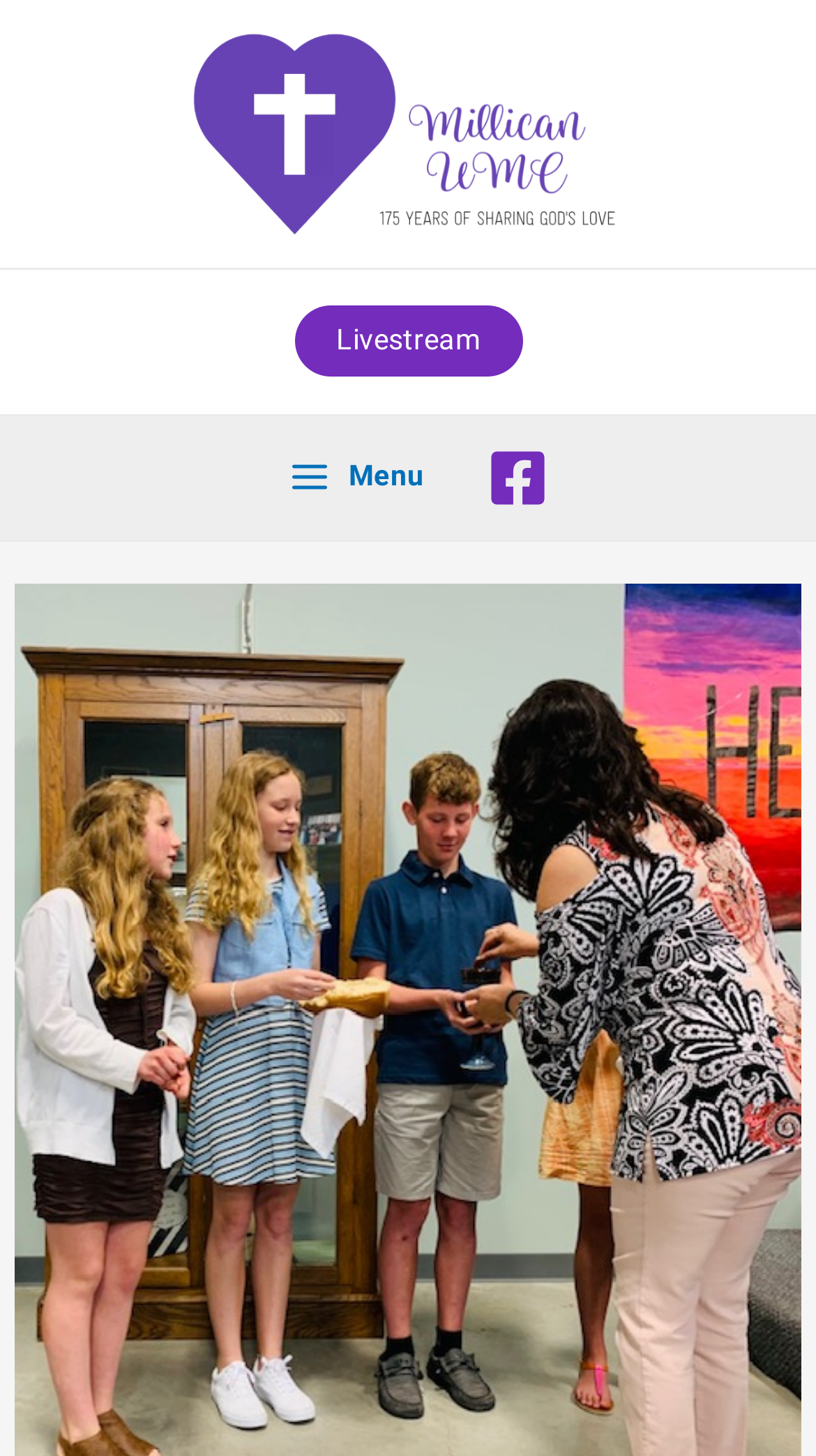Create a detailed description of the webpage's content and layout.

The webpage is about Easter Confirmations at Millican UMC. At the top left, there is a link to the MillicanUMC website, accompanied by an image with the same name. Below this, there is a link to a Livestream. To the right of the Livestream link, a button labeled "Main Menu Menu" is located, which contains a small image. 

Further to the right, a link to Facebook is positioned, accompanied by an image. At the very top of the page, there is a static text "Post navigation".